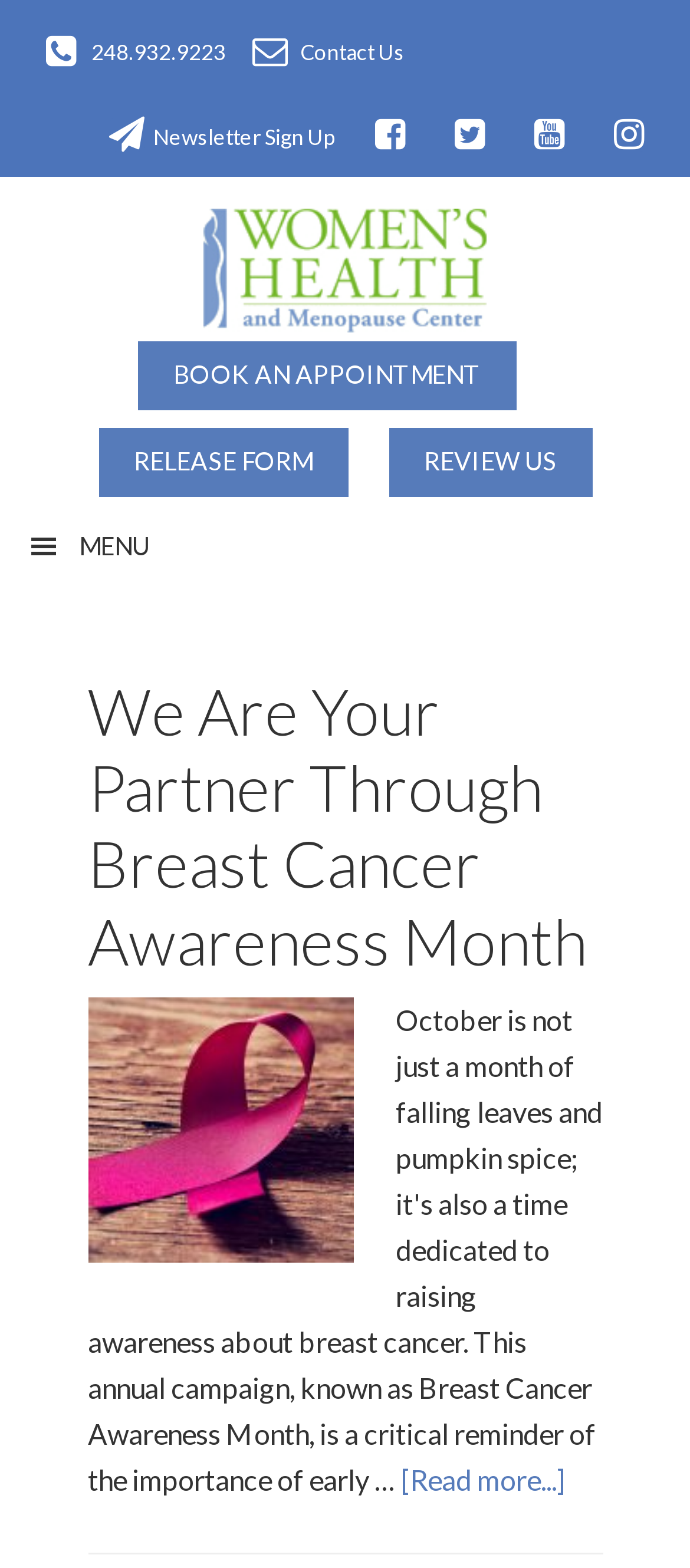Locate the bounding box coordinates of the element that should be clicked to execute the following instruction: "Click the phone number to call".

[0.132, 0.025, 0.327, 0.042]